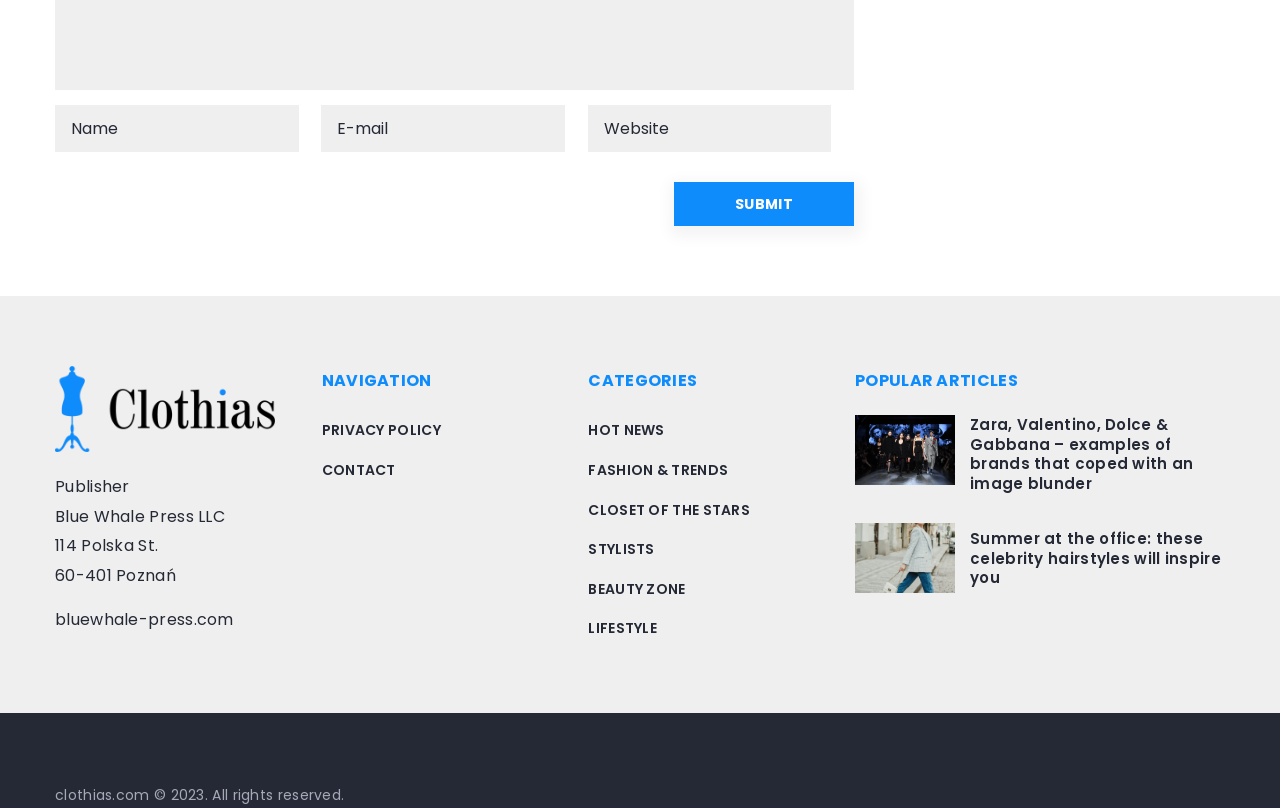Identify the bounding box coordinates of the element to click to follow this instruction: 'Explore fashion and trends'. Ensure the coordinates are four float values between 0 and 1, provided as [left, top, right, bottom].

[0.46, 0.569, 0.569, 0.594]